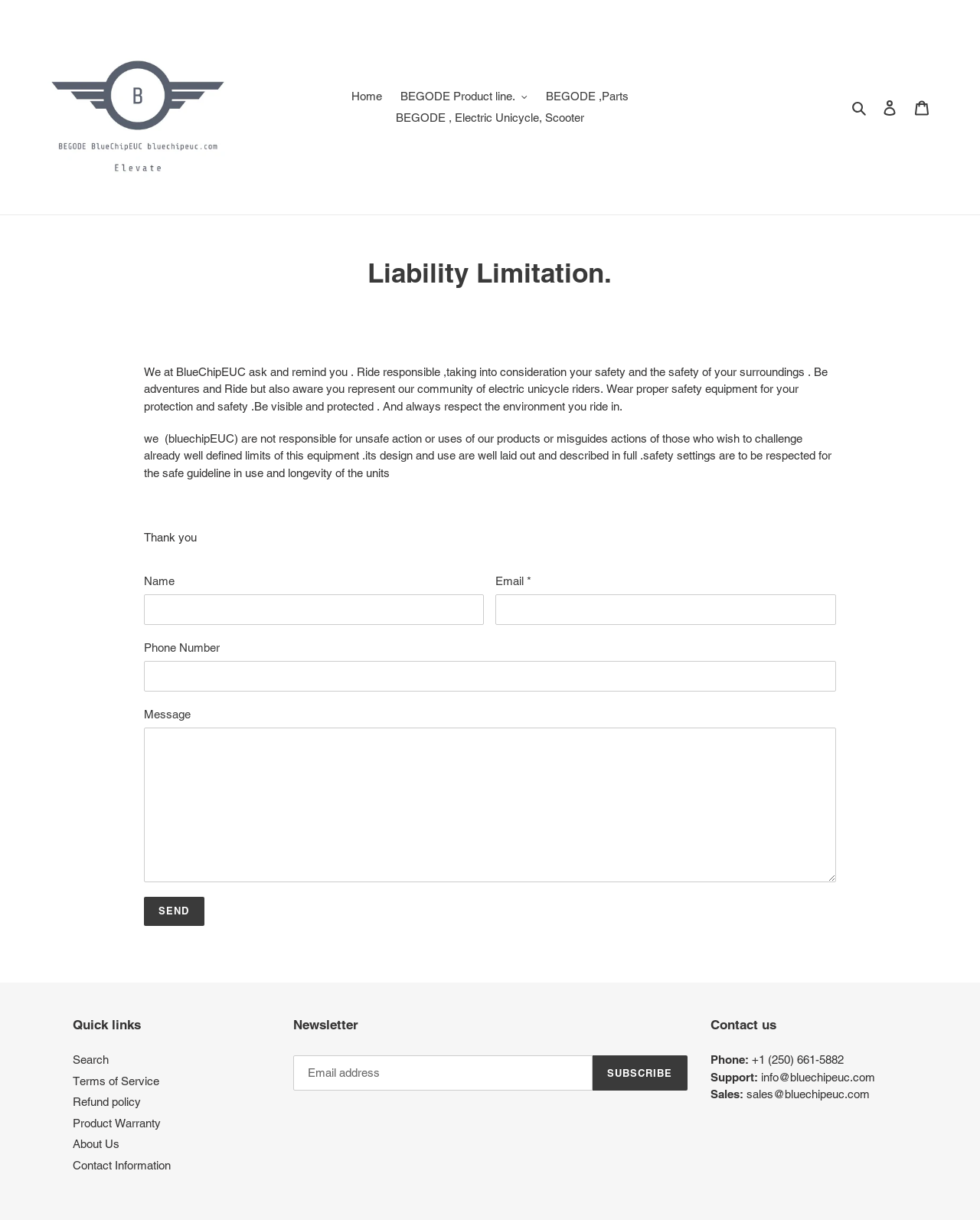Please identify the bounding box coordinates for the region that you need to click to follow this instruction: "Search for something".

[0.864, 0.08, 0.891, 0.096]